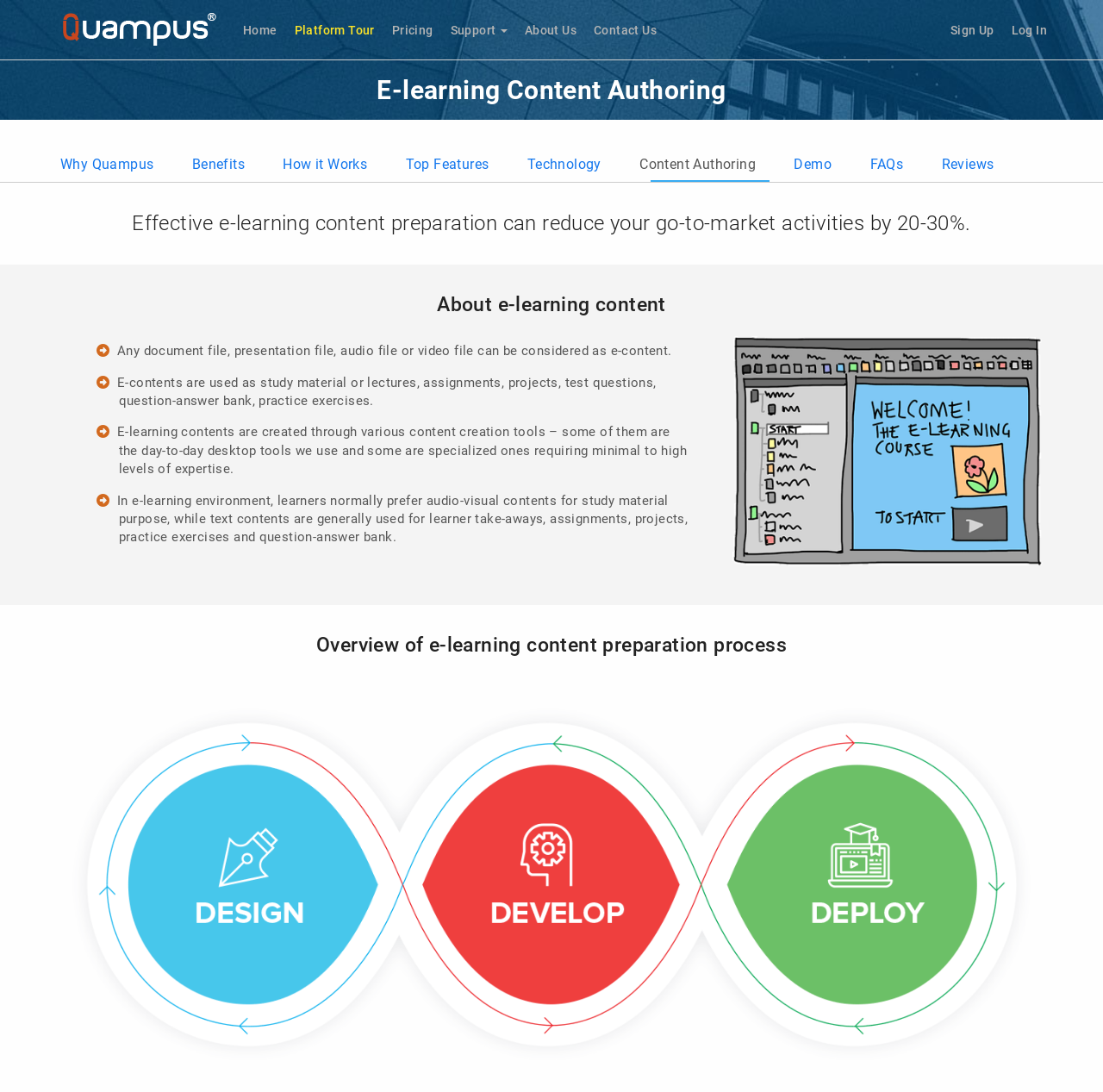Generate an in-depth caption that captures all aspects of the webpage.

The webpage is about creating e-learning content, specifically focusing on content preparation techniques, tools, standards, and strategies. At the top left corner, there is a logo of Quampus, an affordable and powerful cloud LMS. Next to the logo, there is a navigation menu with links to "Home", "Platform Tour", "Pricing", "Support", "About Us", "Contact Us", "Sign Up", and "Log In".

Below the navigation menu, there is a horizontal separator. The main content area is divided into two sections. On the left side, there are links to various topics related to e-learning content, including "Why Quampus", "Benefits", "How it Works", "Top Features", "Technology", "Content Authoring", "Demo", "FAQs", and "Reviews".

On the right side, there is a section with a heading that highlights the importance of effective e-learning content preparation, which can reduce go-to-market activities by 20-30%. Below this heading, there are three subheadings: "About e-learning content", "Overview of e-learning content preparation process", and several paragraphs of text that explain what e-learning content is, how it is created, and its various uses in an e-learning environment. The text also mentions that learners prefer audio-visual content for study materials and text content for take-aways, assignments, and practice exercises.